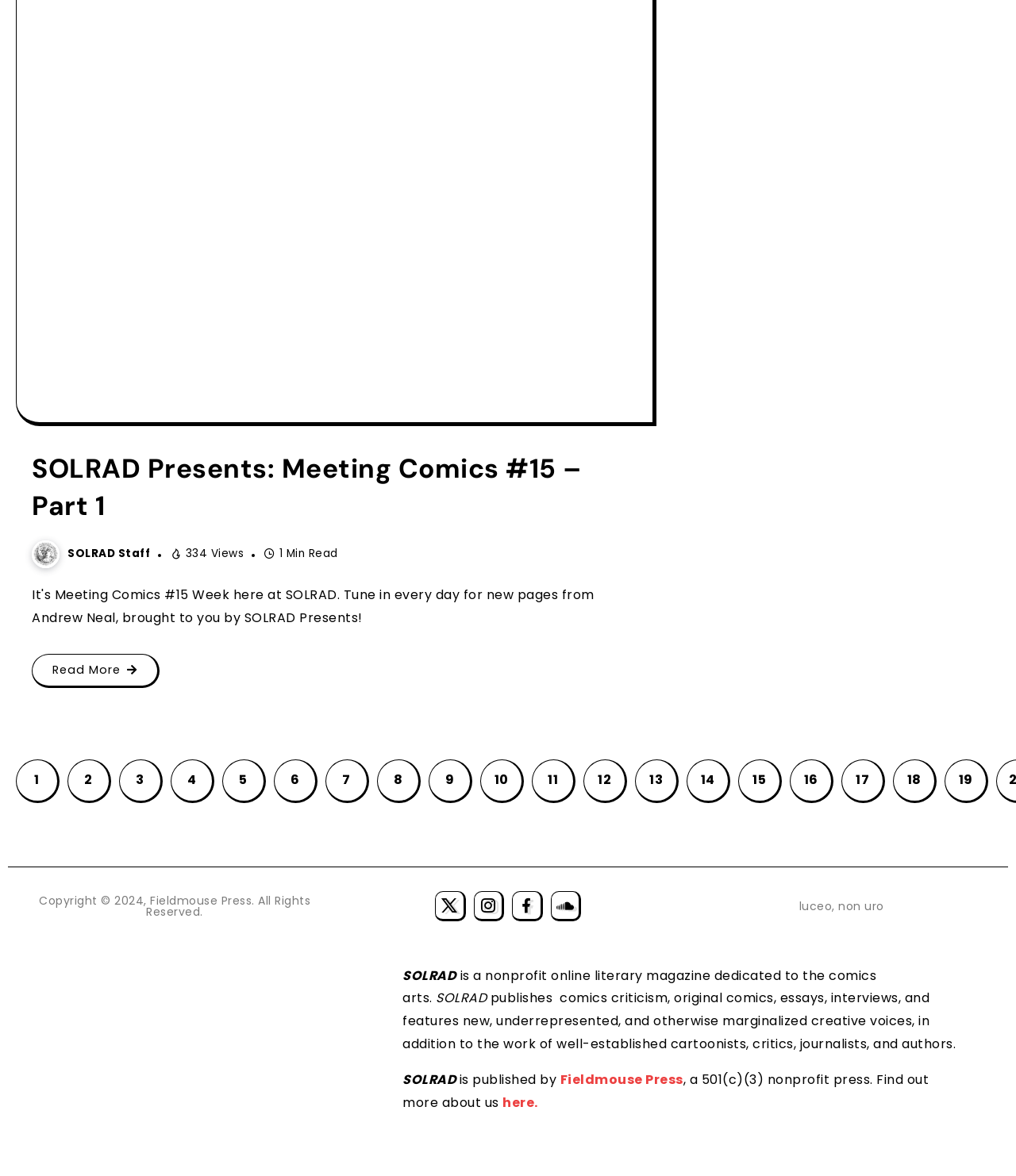Specify the bounding box coordinates of the area to click in order to follow the given instruction: "Learn more about Fieldmouse Press."

[0.551, 0.91, 0.672, 0.926]